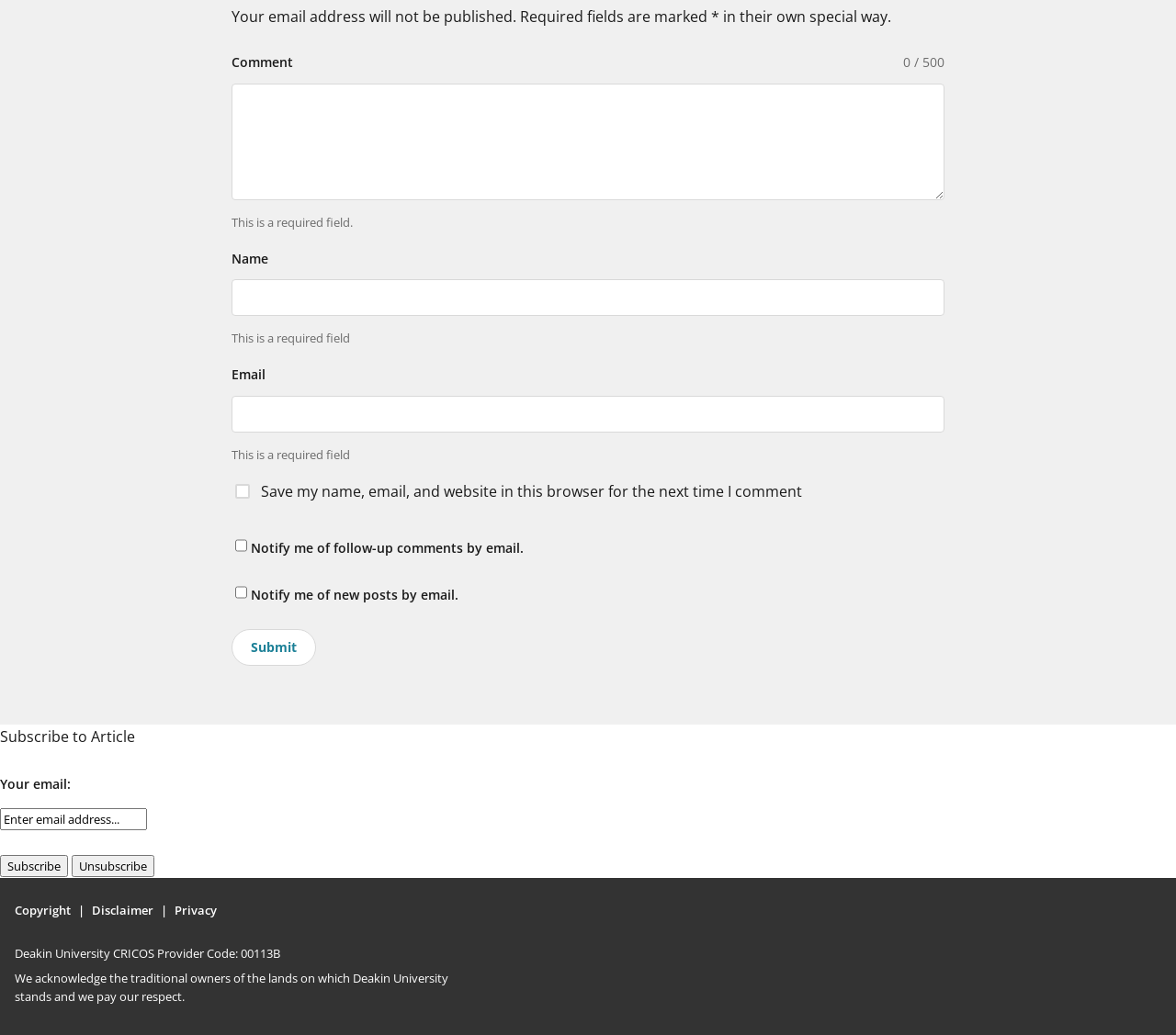Please locate the bounding box coordinates of the element's region that needs to be clicked to follow the instruction: "Explore the 'Personal Development' category". The bounding box coordinates should be provided as four float numbers between 0 and 1, i.e., [left, top, right, bottom].

None